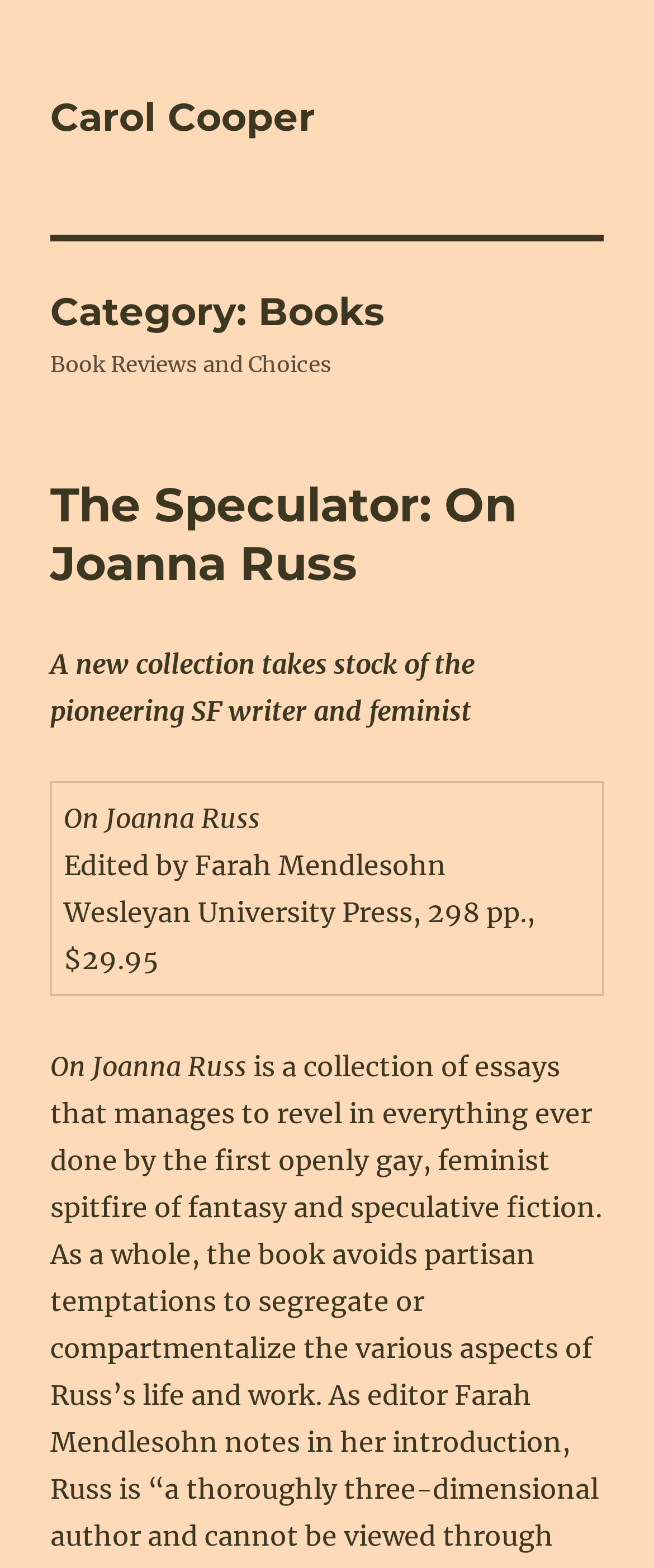What is the category of the books?
Provide a detailed answer to the question, using the image to inform your response.

Based on the header 'Category: Books' at the top of the webpage, it is clear that the category of the books being discussed is 'Books'.